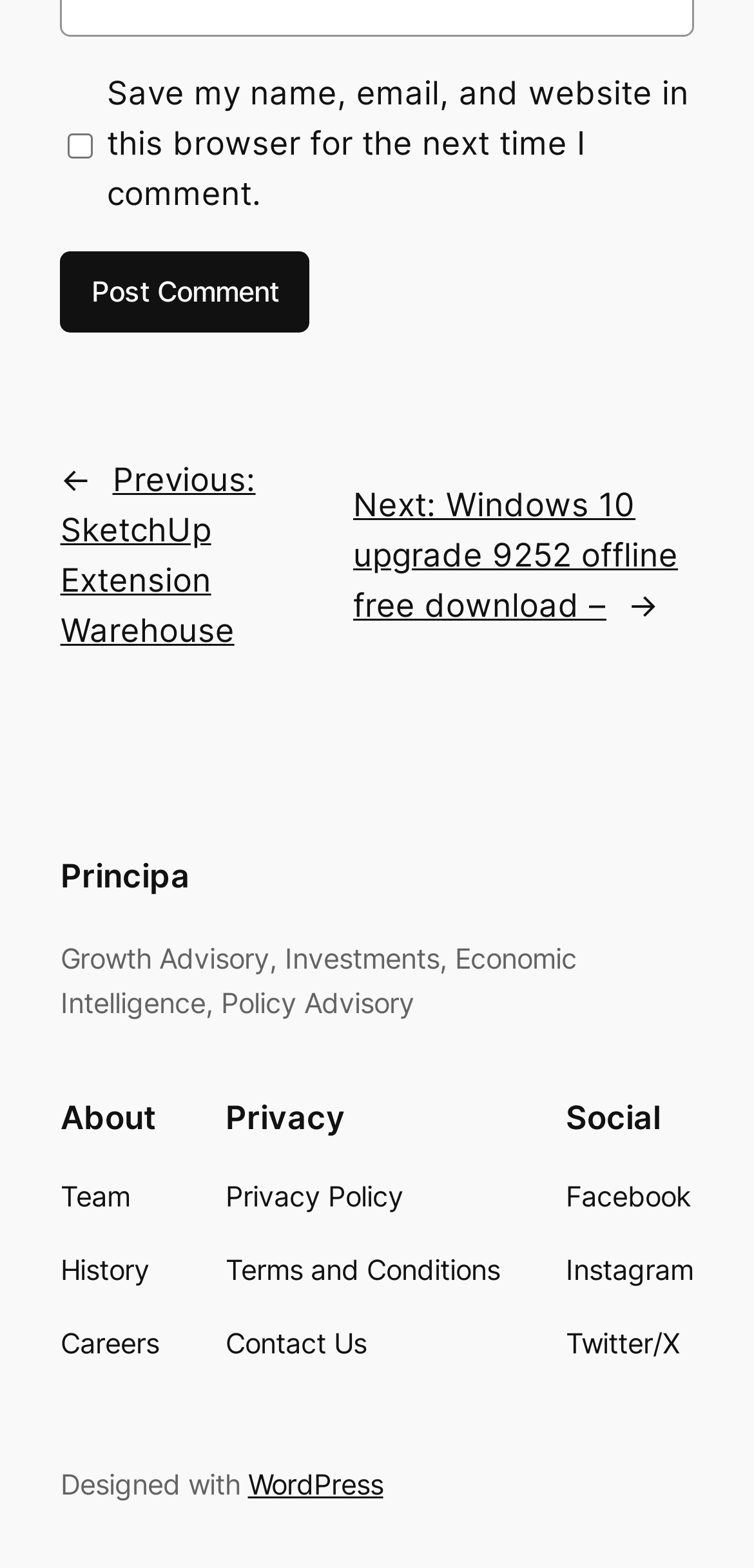Provide the bounding box coordinates for the UI element that is described by this text: "Terms and Conditions". The coordinates should be in the form of four float numbers between 0 and 1: [left, top, right, bottom].

[0.299, 0.797, 0.663, 0.824]